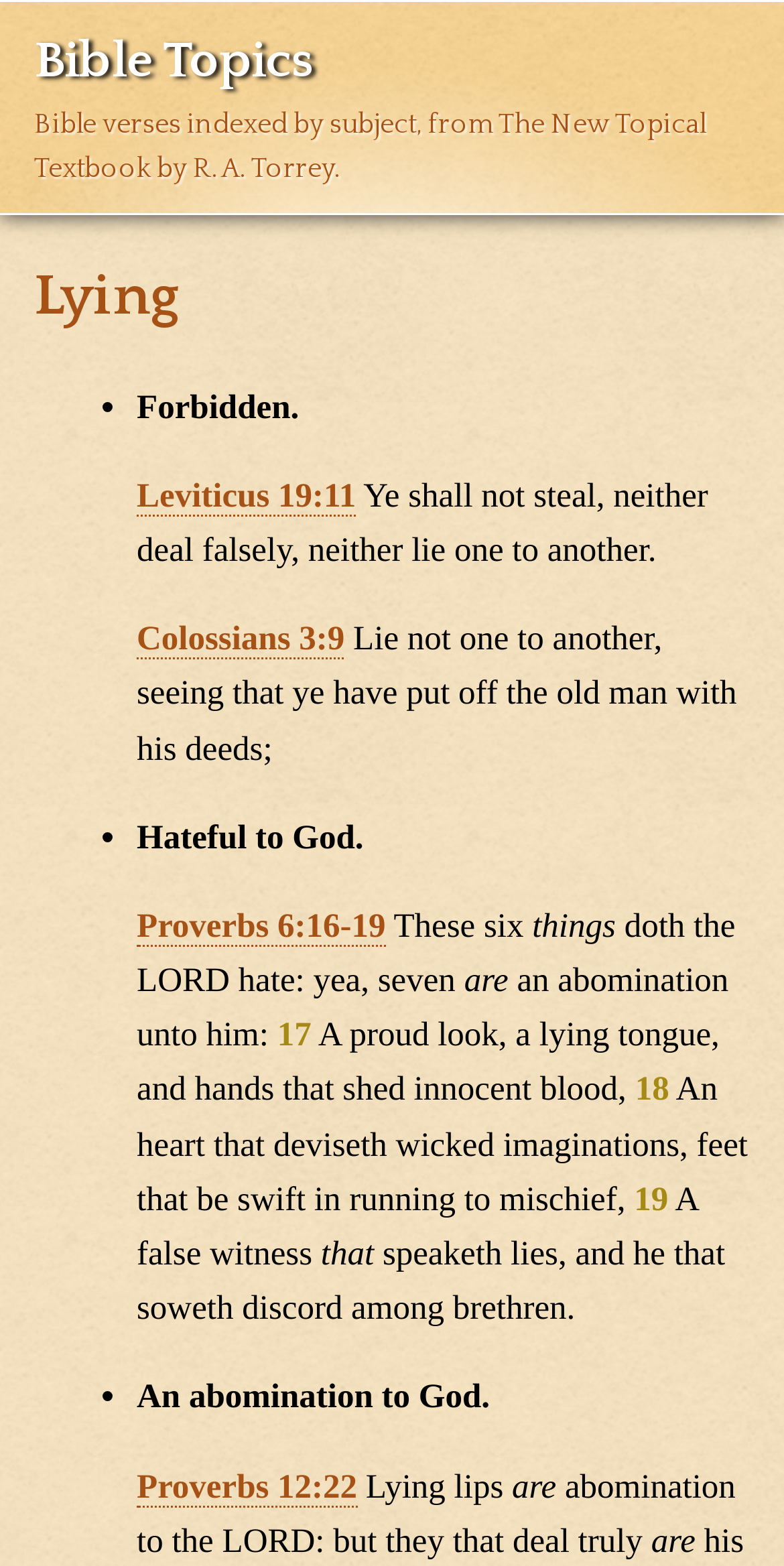Please answer the following question using a single word or phrase: How many Bible verses are listed under 'Forbidden'?

2